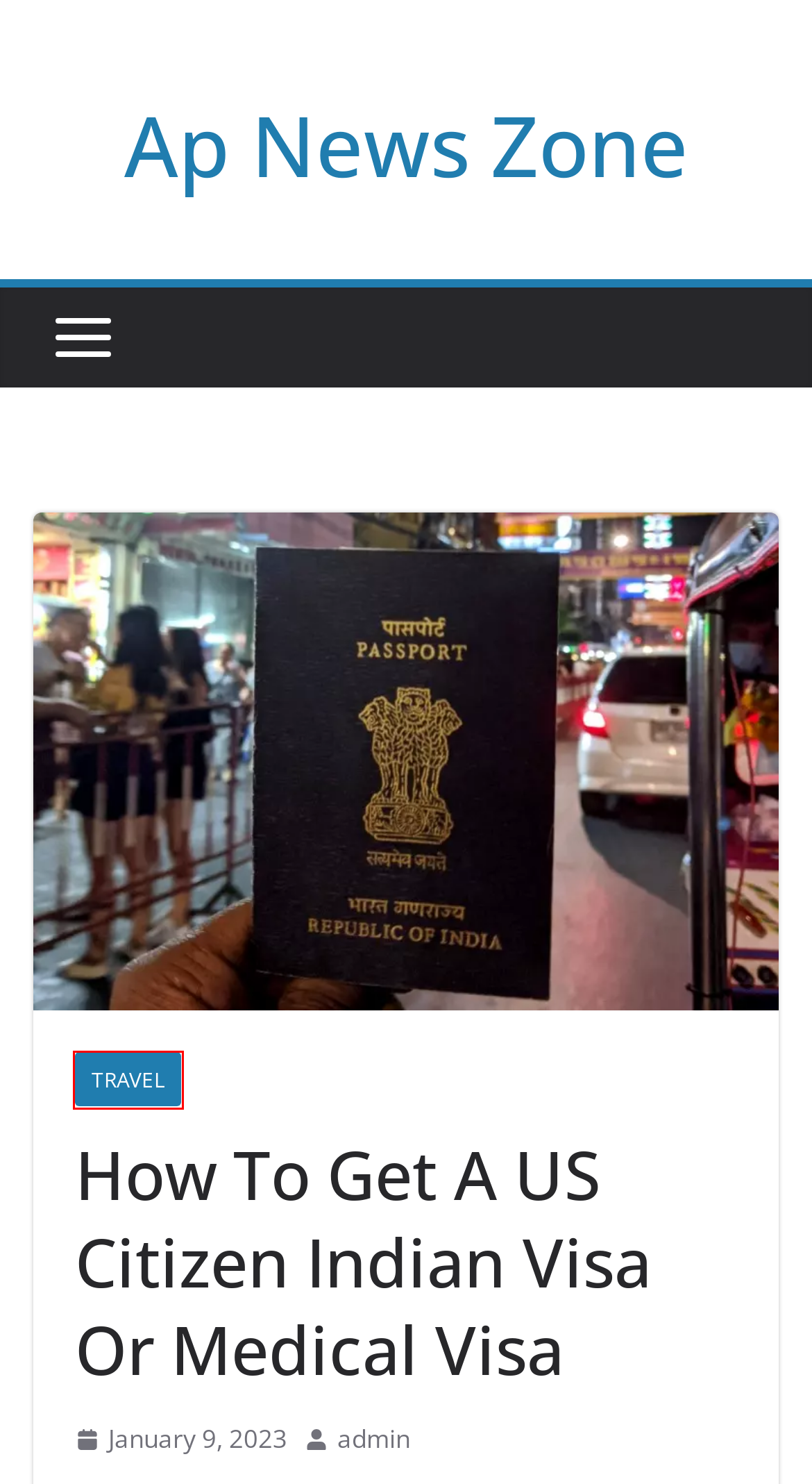Please examine the screenshot provided, which contains a red bounding box around a UI element. Select the webpage description that most accurately describes the new page displayed after clicking the highlighted element. Here are the candidates:
A. Travel - Ap News Zone
B. Business - Ap News Zone
C. Uncategorized - Ap News Zone
D. How to Manage Autistic Burnout - Ap News Zone
E. Indian Visa Online Application for Tourist and Business Visits - Ap News Zone
F. admin - Ap News Zone
G. Food - Ap News Zone
H. TECHNOLOGY - Ap News Zone

A